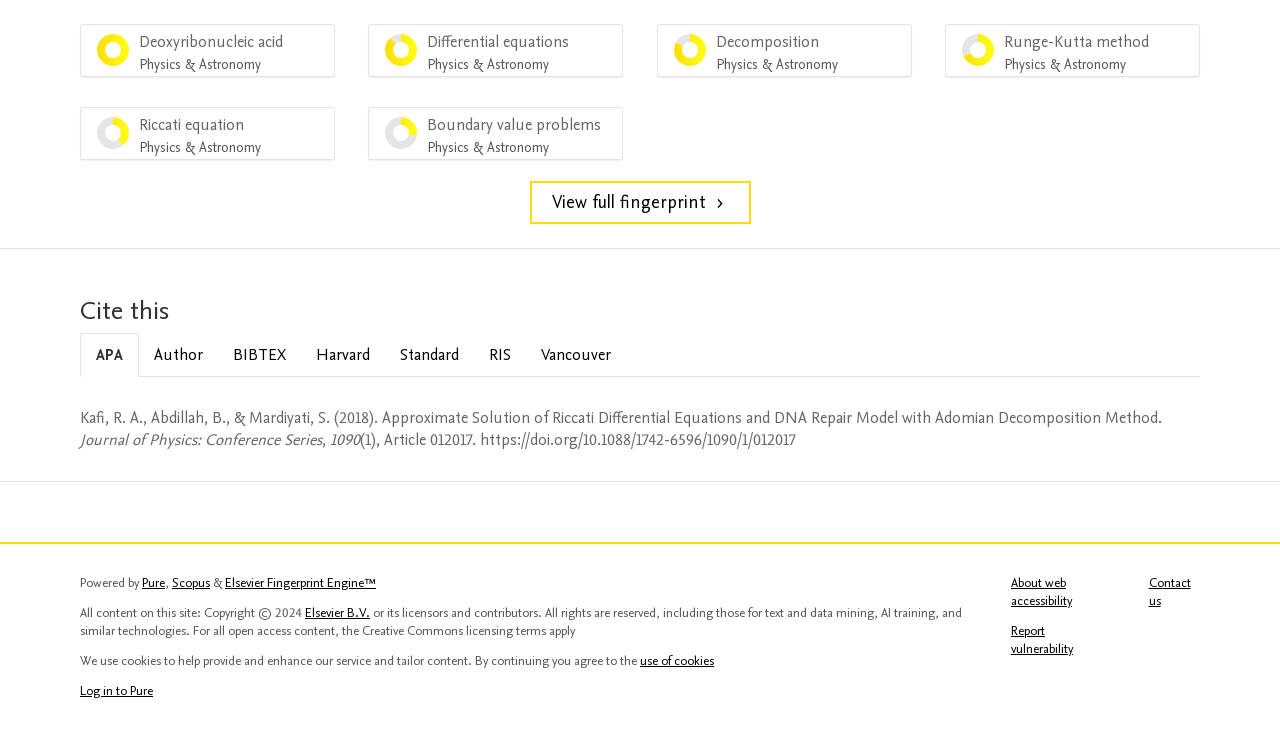Please give the bounding box coordinates of the area that should be clicked to fulfill the following instruction: "Switch to the Harvard citation style". The coordinates should be in the format of four float numbers from 0 to 1, i.e., [left, top, right, bottom].

[0.235, 0.45, 0.301, 0.507]